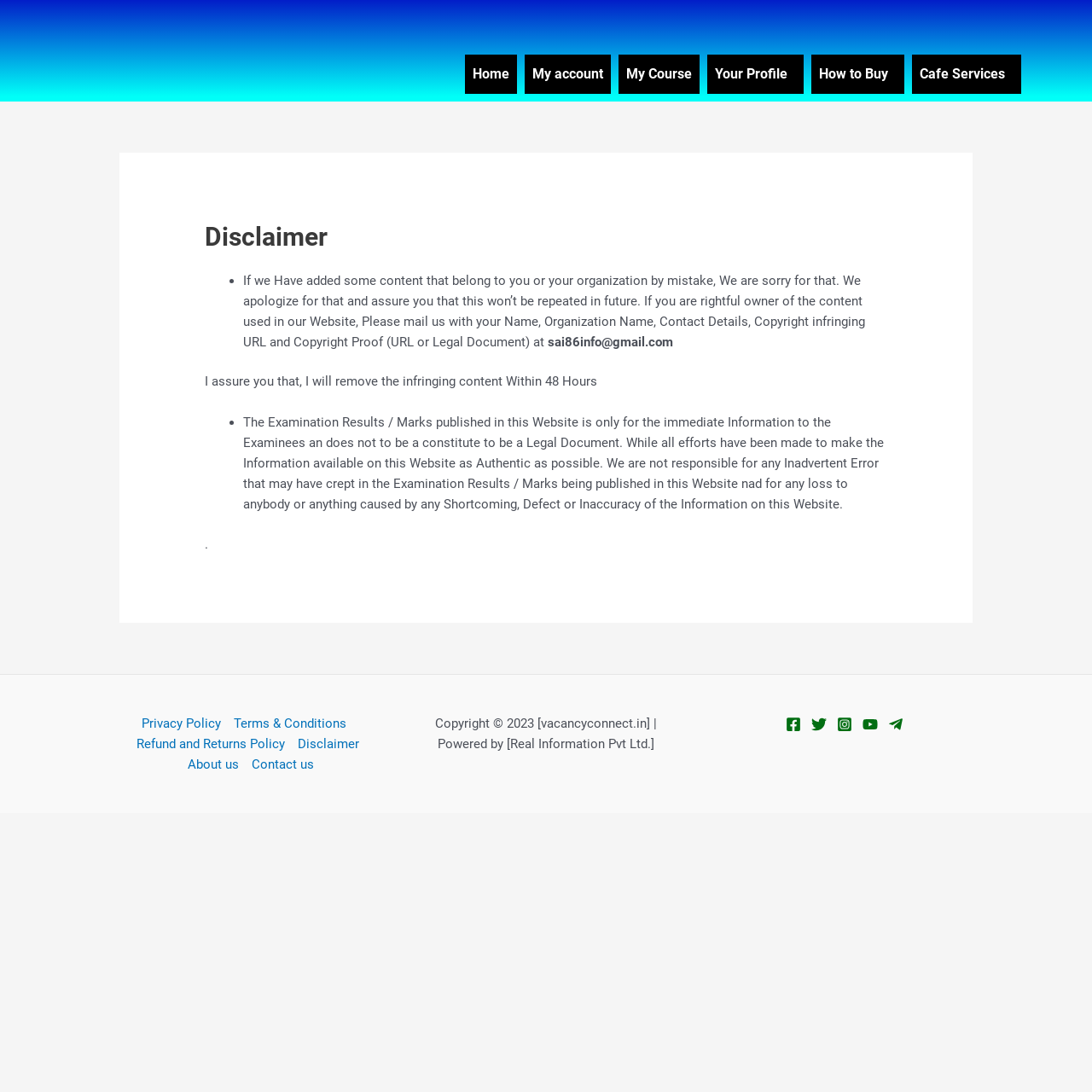What is the purpose of the website?
Using the image provided, answer with just one word or phrase.

Remove infringing content